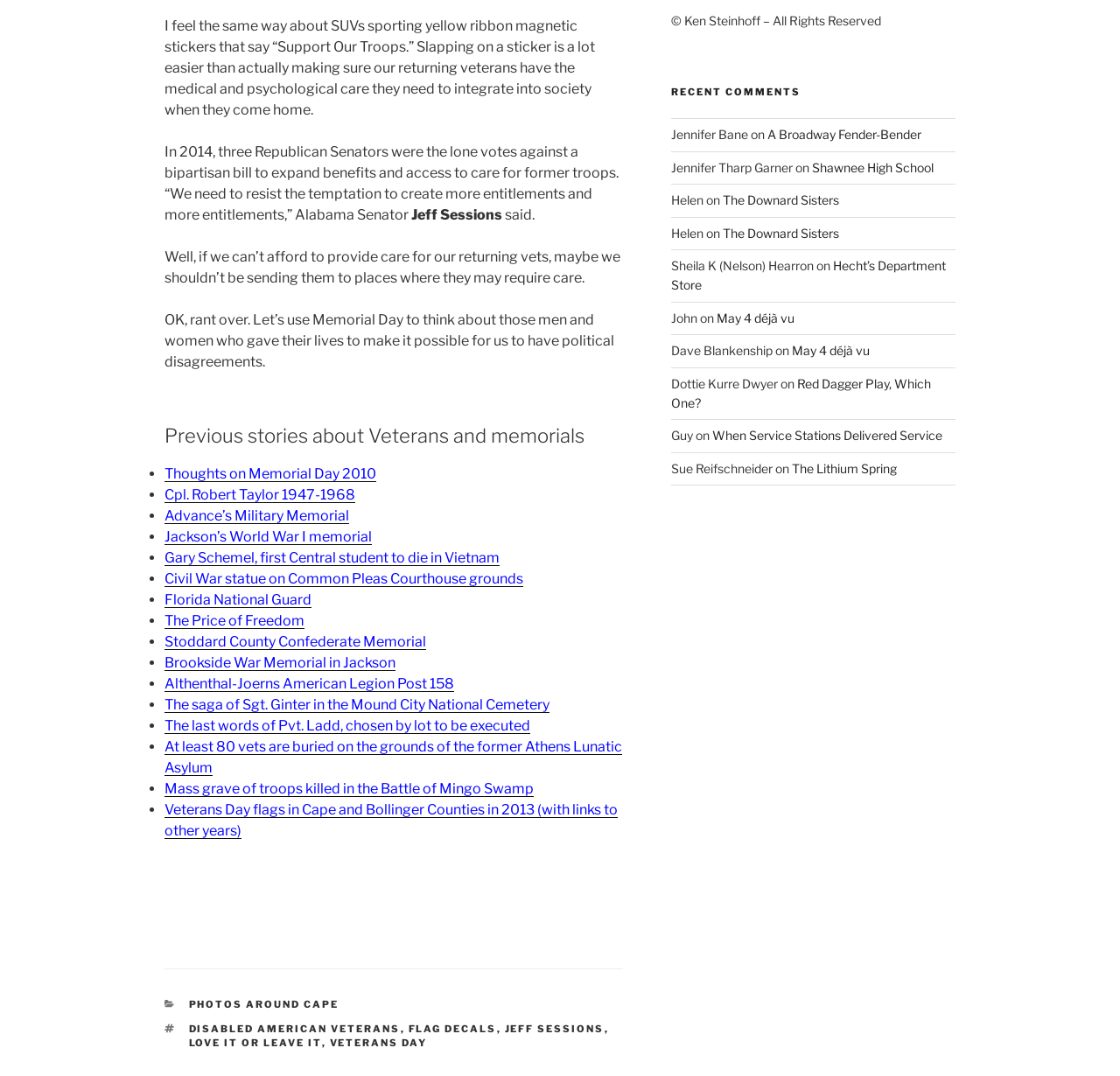From the element description: "Flag Decals", extract the bounding box coordinates of the UI element. The coordinates should be expressed as four float numbers between 0 and 1, in the order [left, top, right, bottom].

[0.364, 0.95, 0.443, 0.962]